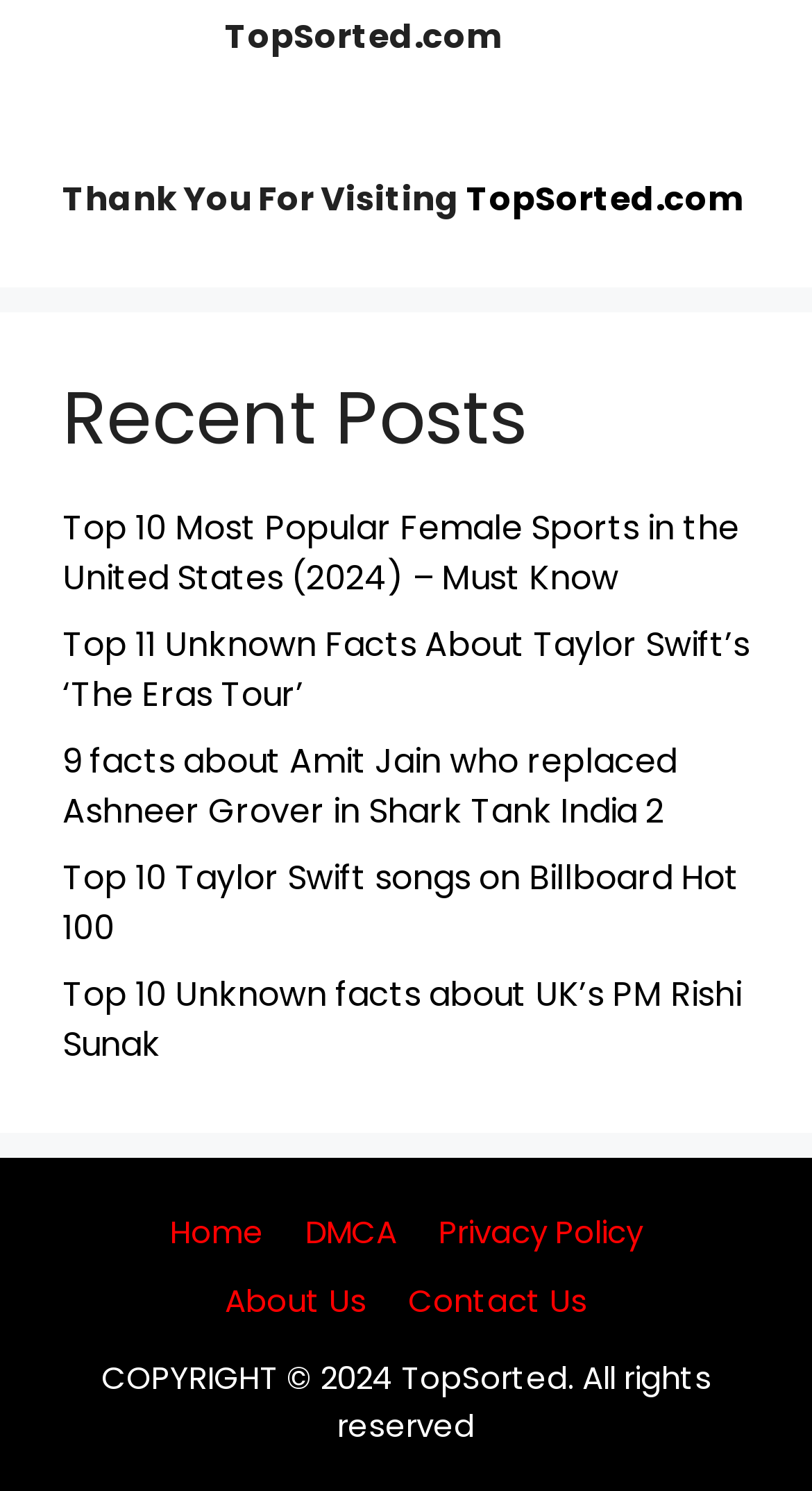Specify the bounding box coordinates of the area that needs to be clicked to achieve the following instruction: "visit TopSorted.com".

[0.574, 0.118, 0.915, 0.15]